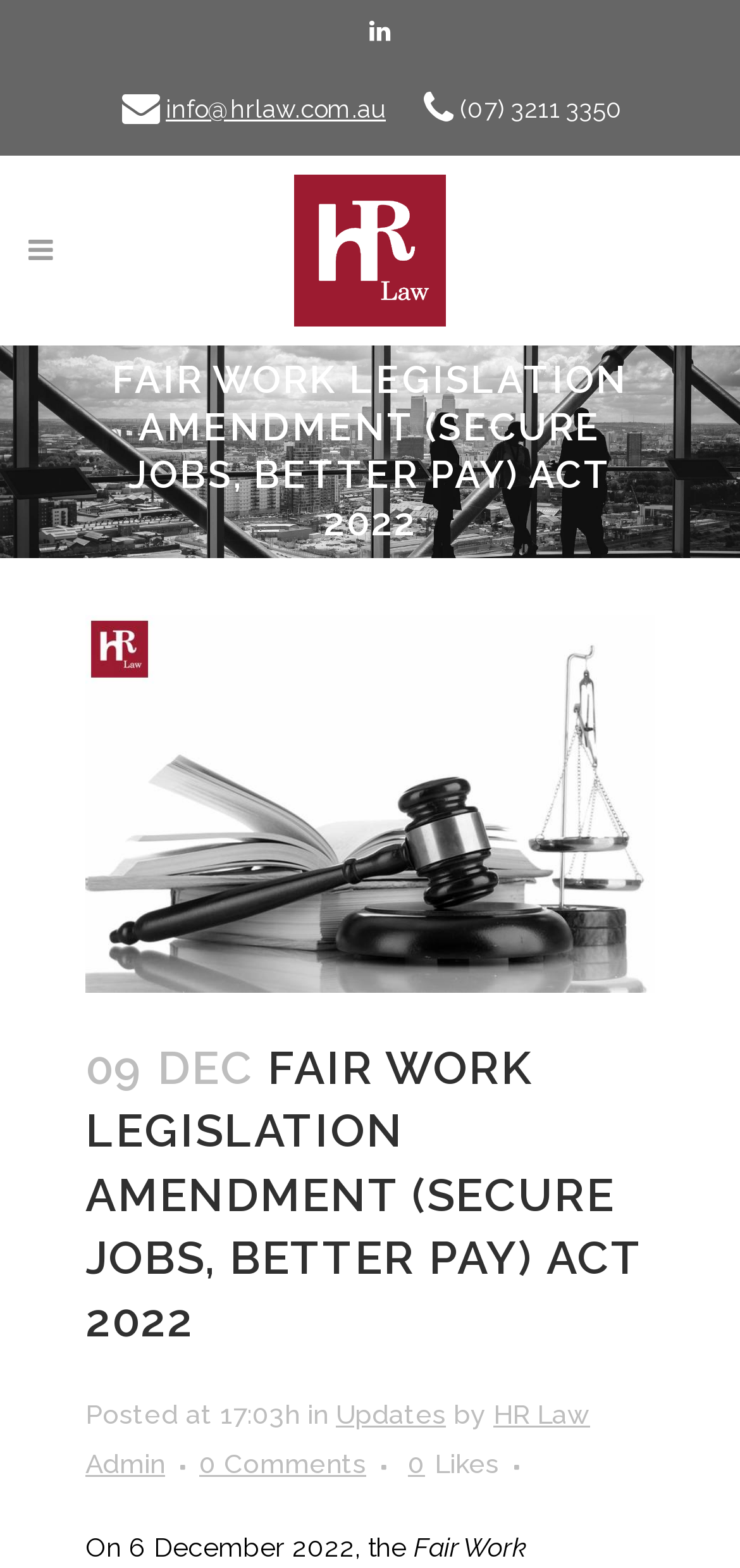Using the description: "HR Law Admin", determine the UI element's bounding box coordinates. Ensure the coordinates are in the format of four float numbers between 0 and 1, i.e., [left, top, right, bottom].

[0.115, 0.893, 0.797, 0.943]